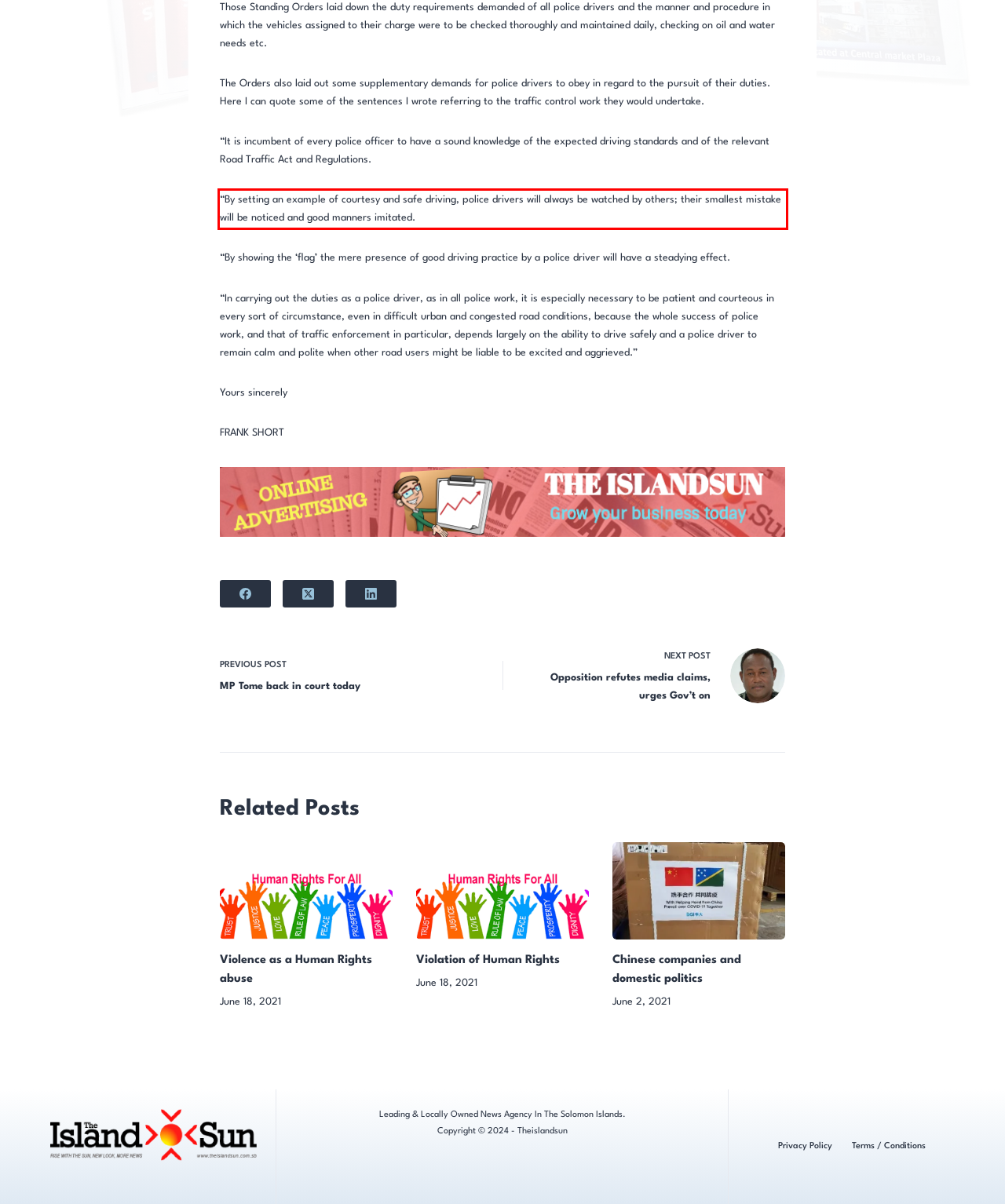Please take the screenshot of the webpage, find the red bounding box, and generate the text content that is within this red bounding box.

“By setting an example of courtesy and safe driving, police drivers will always be watched by others; their smallest mistake will be noticed and good manners imitated.